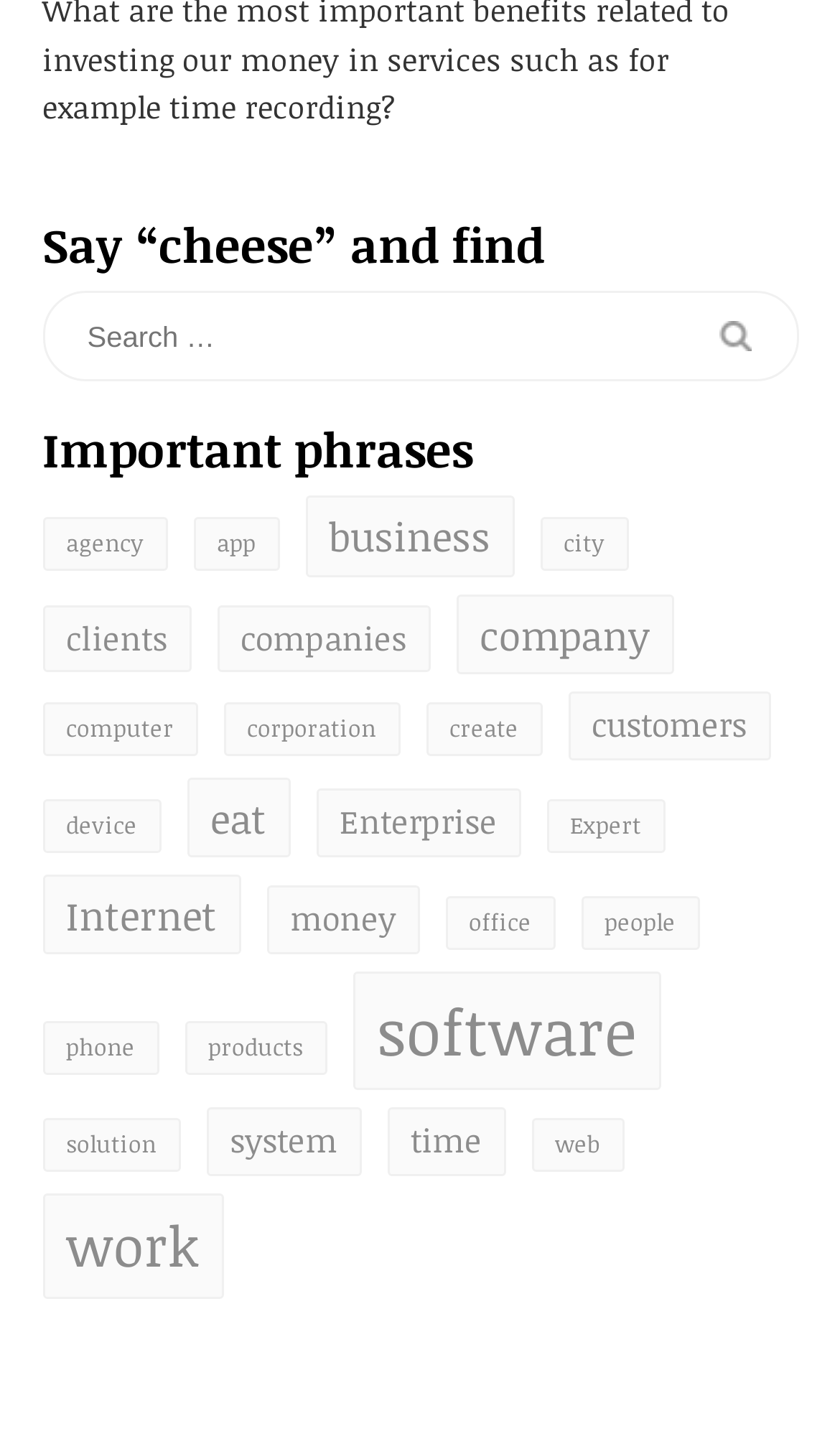Respond with a single word or short phrase to the following question: 
What is the purpose of the search box?

To find phrases